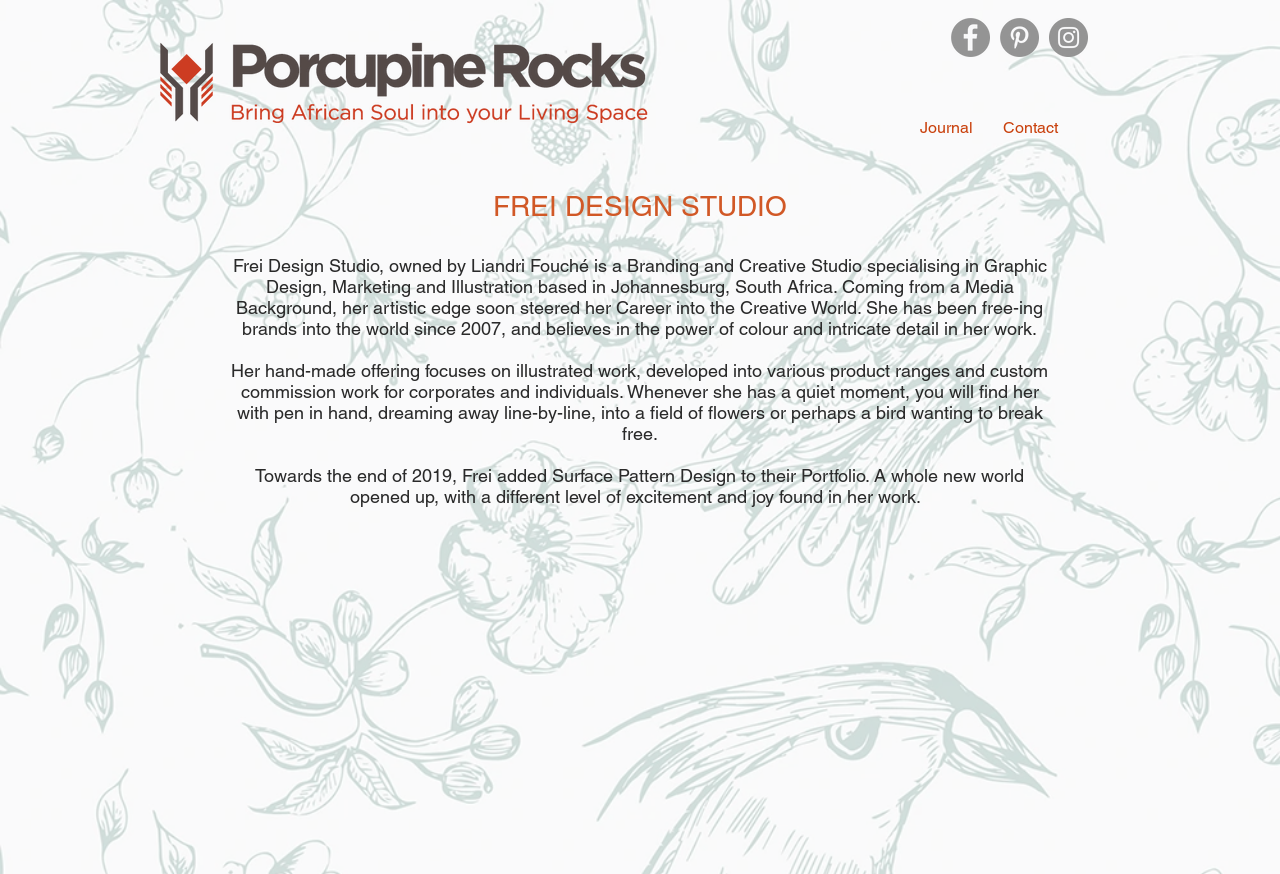Identify the headline of the webpage and generate its text content.

FREI DESIGN STUDIO